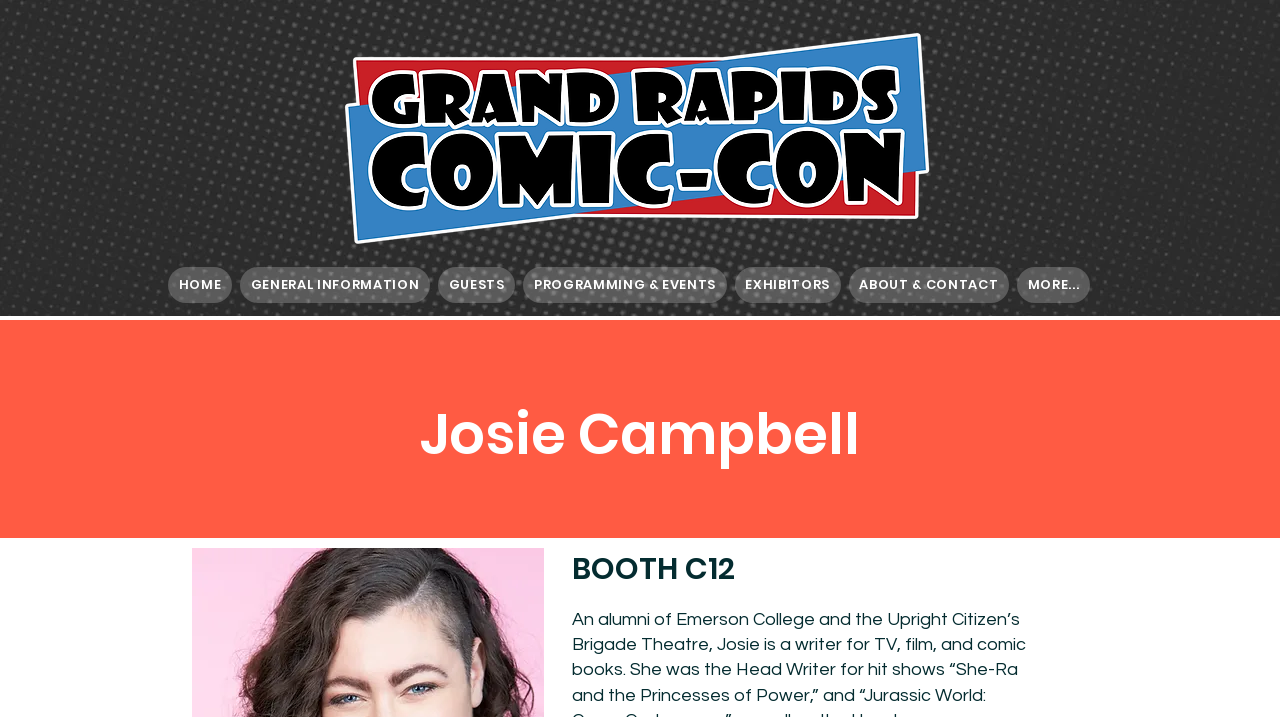Describe the entire webpage, focusing on both content and design.

The webpage is about Josie Campbell, with a halftone background image covering the top half of the page. At the top left, there is a logo image, which is also a link. Below the logo, a navigation menu is situated, spanning across the top of the page. The menu consists of several links and buttons, including "HOME", "GENERAL INFORMATION", "GUESTS", "PROGRAMMING & EVENTS", "EXHIBITORS", "ABOUT & CONTACT", and "MORE...". These menu items are arranged horizontally, with "HOME" on the left and "MORE..." on the right.

Below the navigation menu, a large heading "Josie Campbell" is centered, taking up a significant portion of the page. Further down, another heading "BOOTH C12" is located, positioned near the bottom of the page.